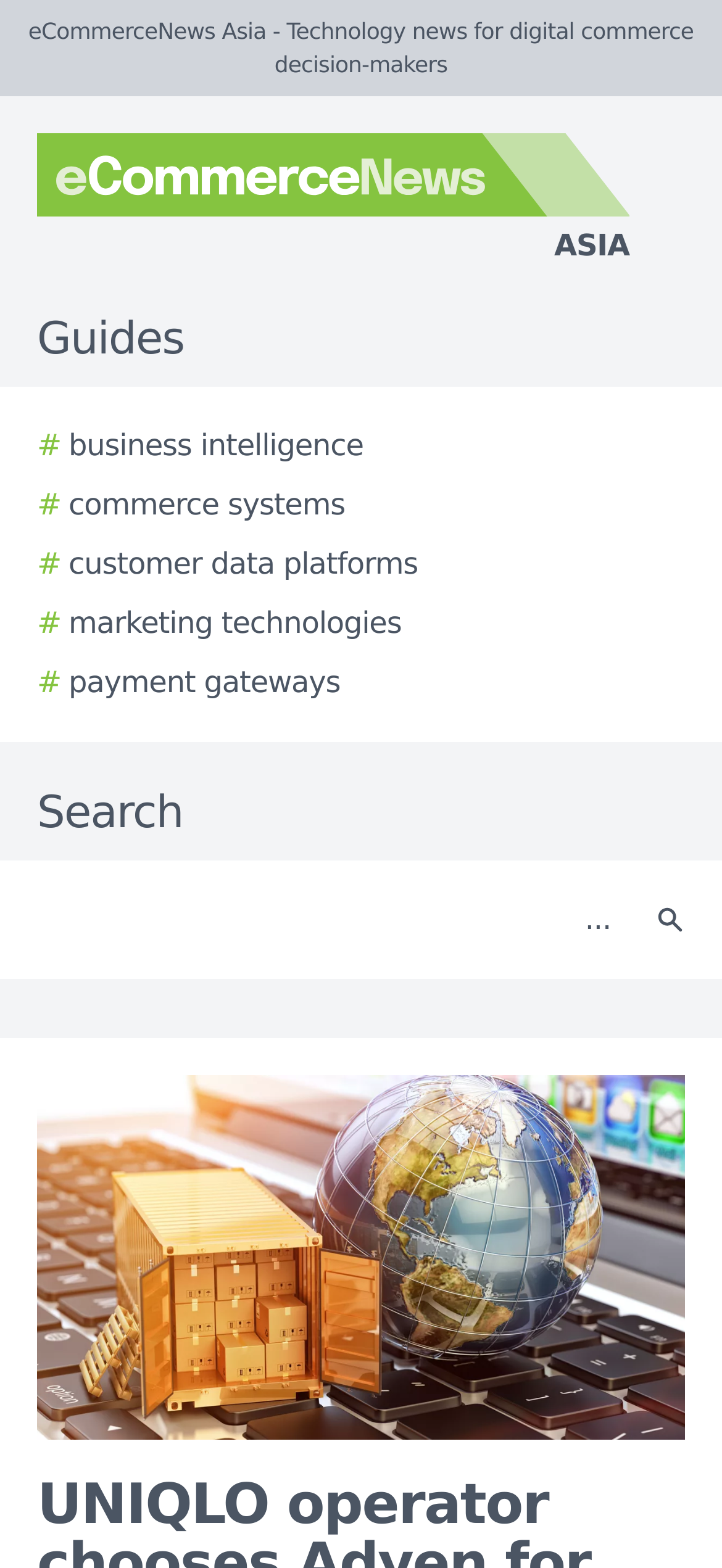Provide the bounding box for the UI element matching this description: "Asia".

[0.0, 0.085, 0.923, 0.171]